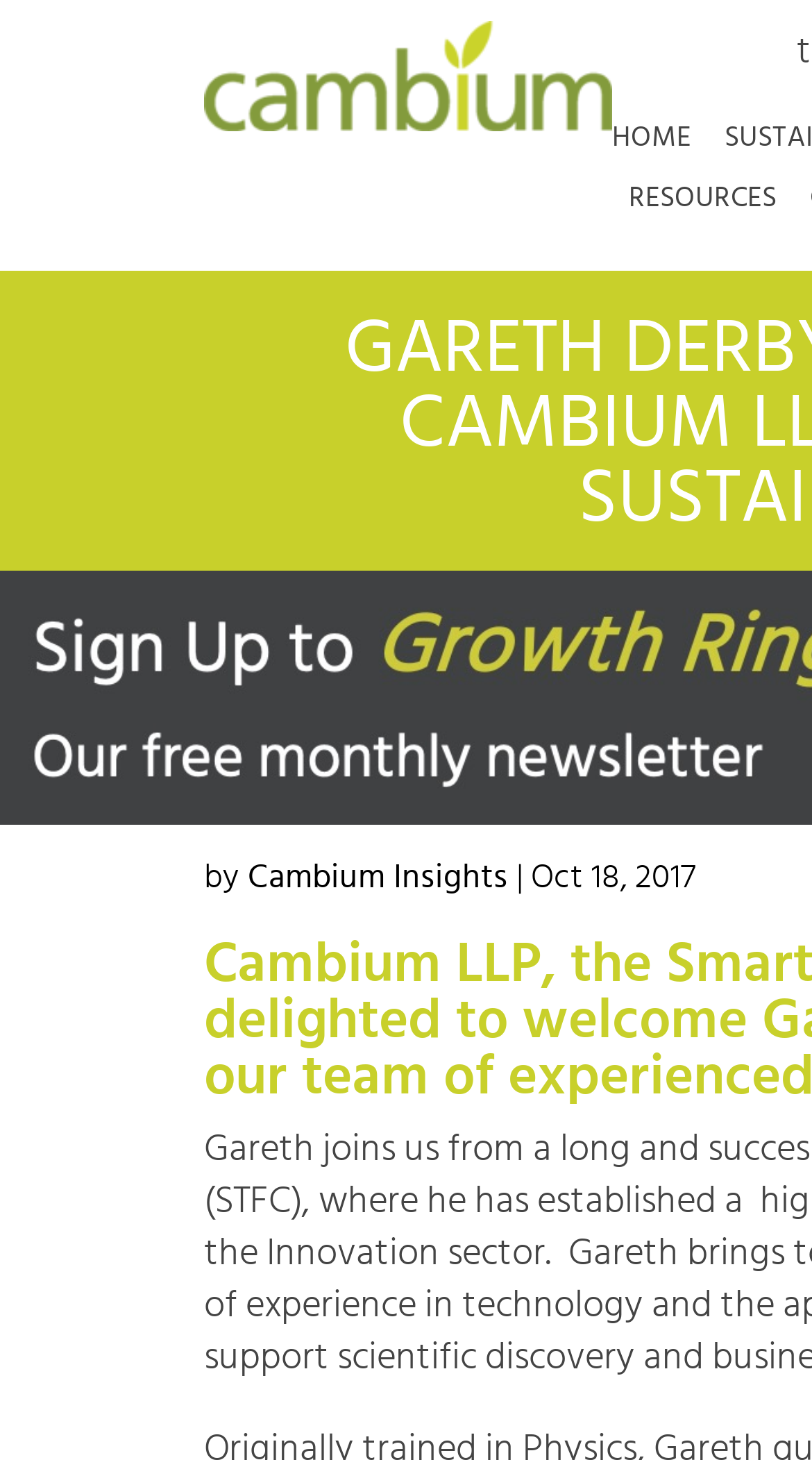For the following element description, predict the bounding box coordinates in the format (top-left x, top-left y, bottom-right x, bottom-right y). All values should be floating point numbers between 0 and 1. Description: Cambium Insights

[0.305, 0.59, 0.626, 0.627]